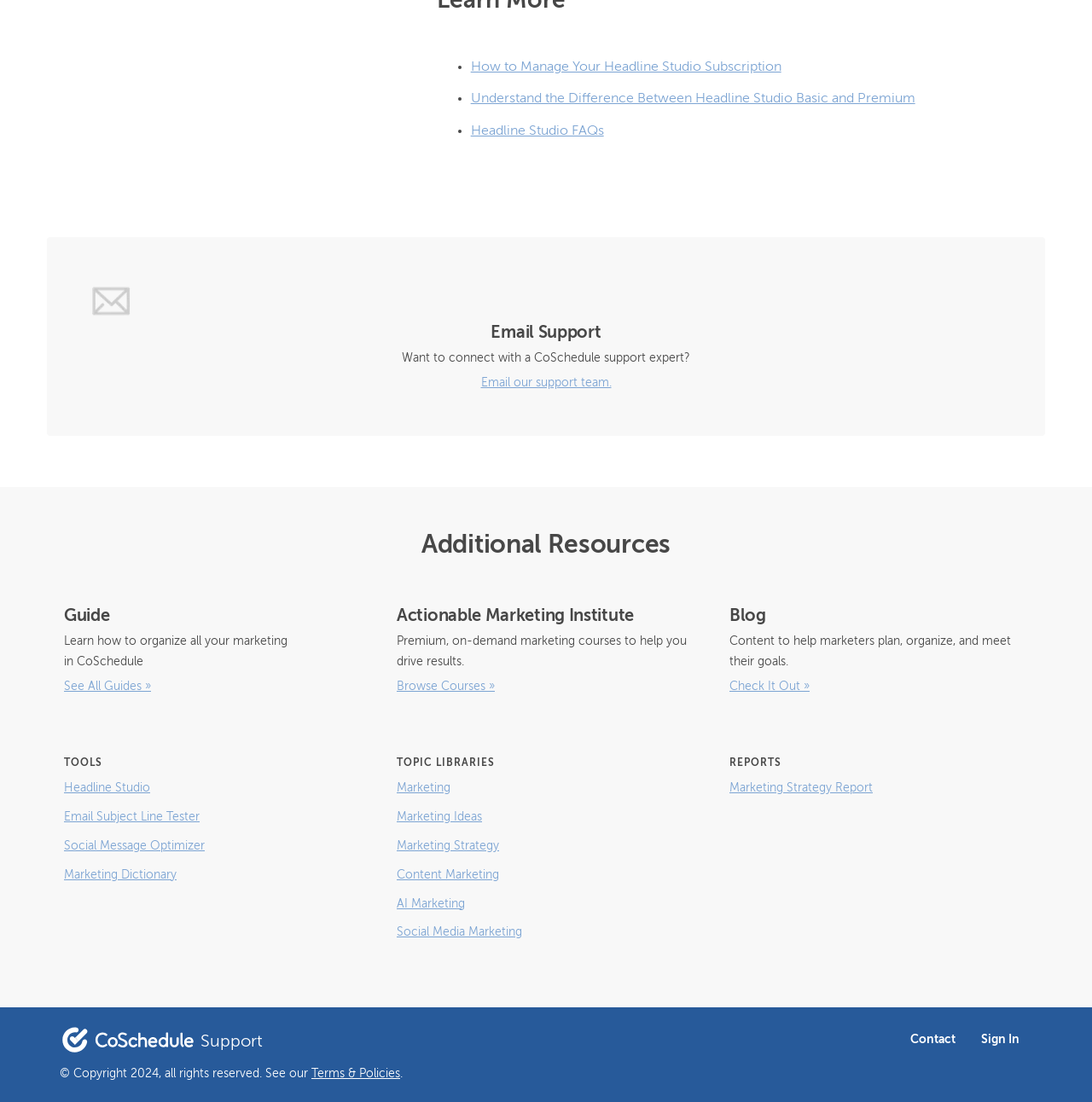Please provide a brief answer to the following inquiry using a single word or phrase:
What is the topic of the first link in the list?

Headline Studio Subscription